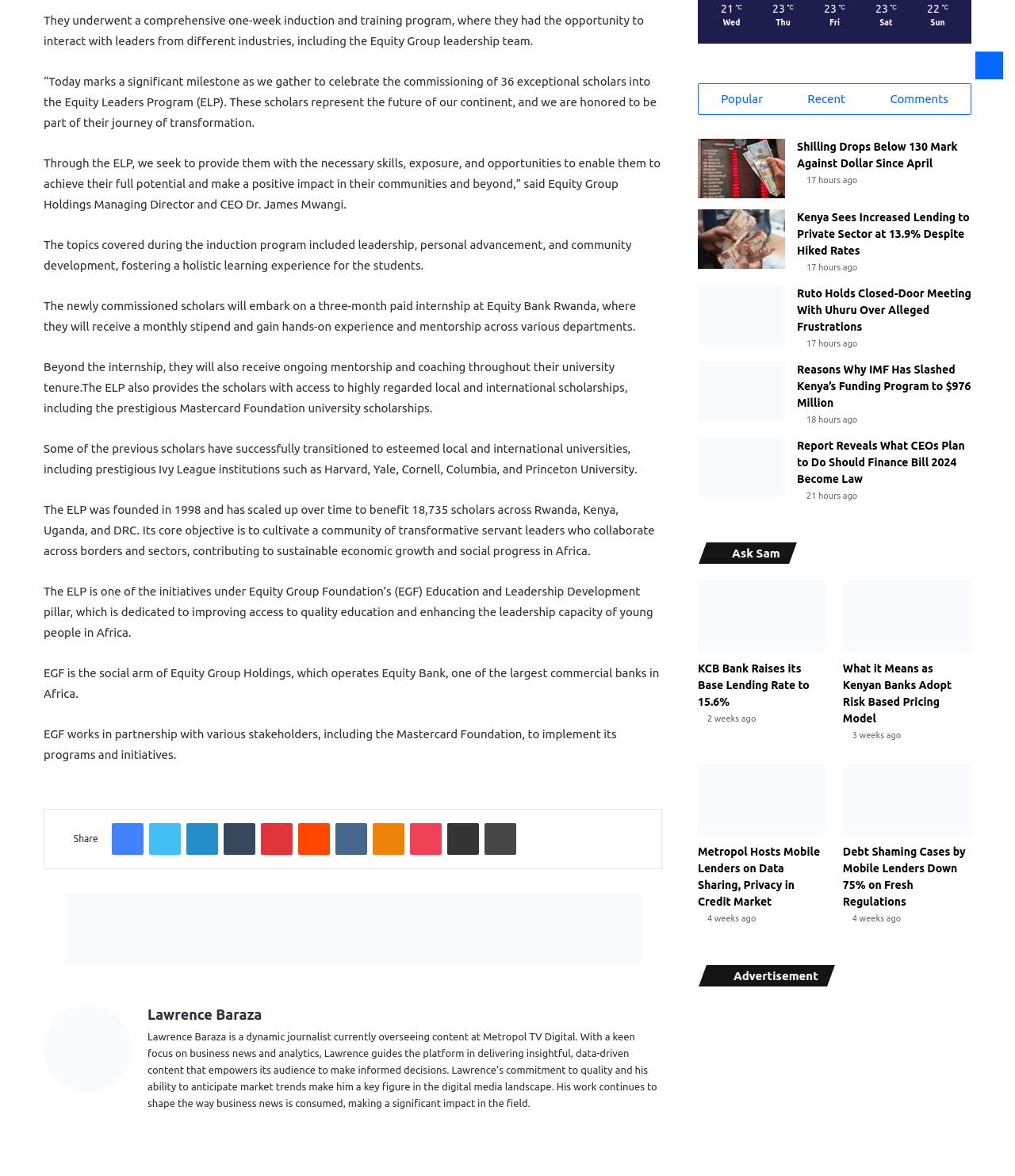Utilize the information from the image to answer the question in detail:
How many scholars have benefited from the Equity Leaders Program?

According to the webpage, the Equity Leaders Program has scaled up over time to benefit 18,735 scholars across Rwanda, Kenya, Uganda, and DRC.